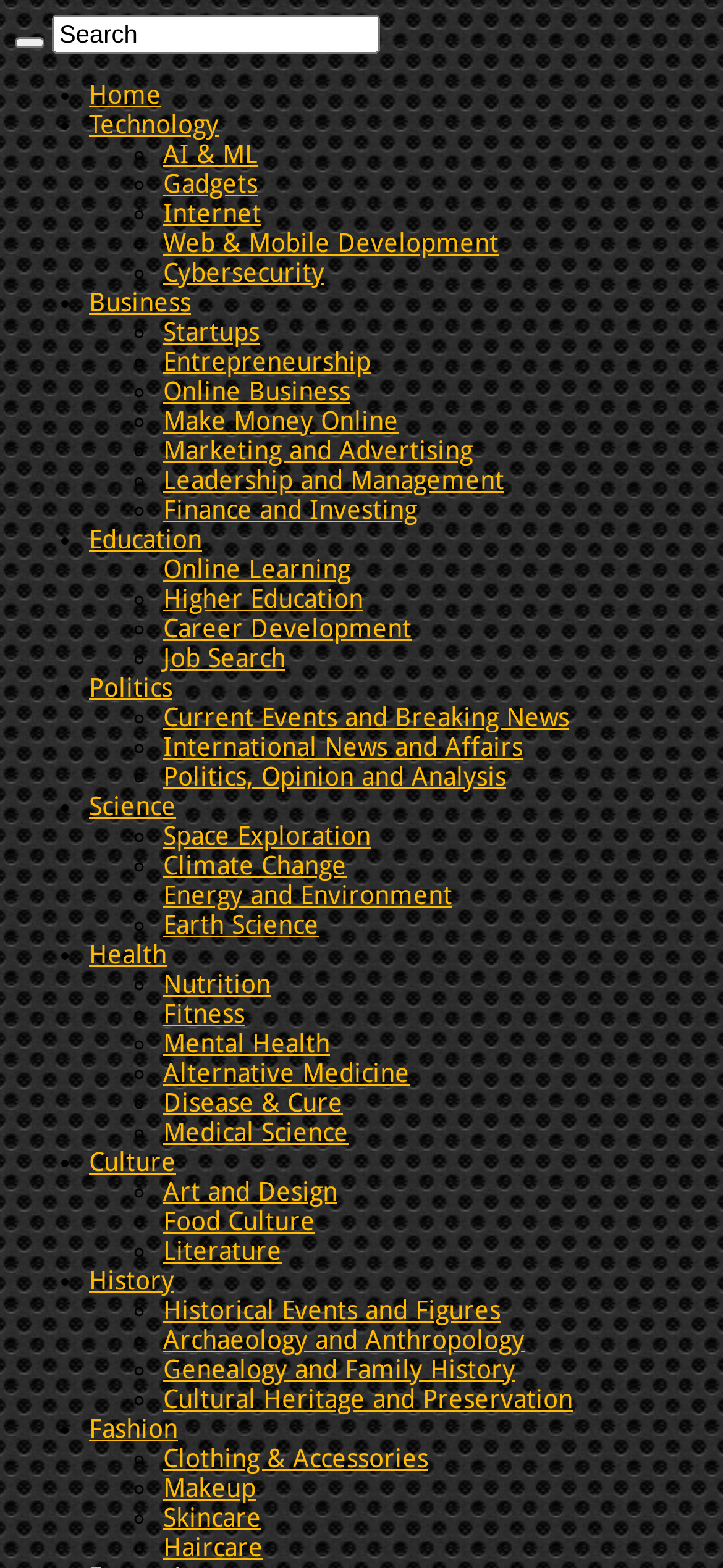Locate the bounding box coordinates of the item that should be clicked to fulfill the instruction: "Go to Home page".

[0.123, 0.051, 0.223, 0.07]